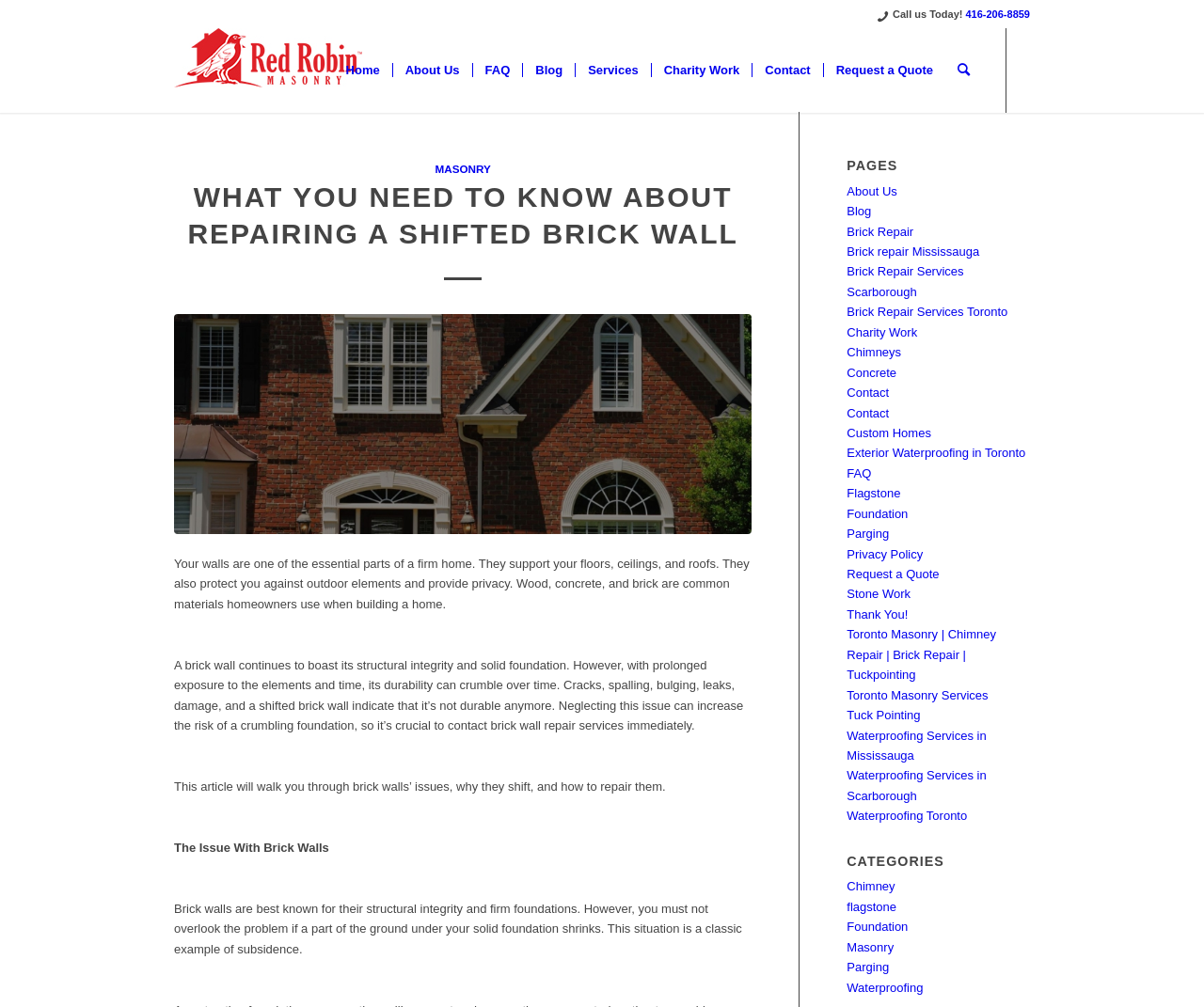What is the purpose of brick walls?
Please give a detailed and thorough answer to the question, covering all relevant points.

According to the article, brick walls are essential parts of a firm home, they support floors, ceilings, and roofs, and also protect against outdoor elements and provide privacy.